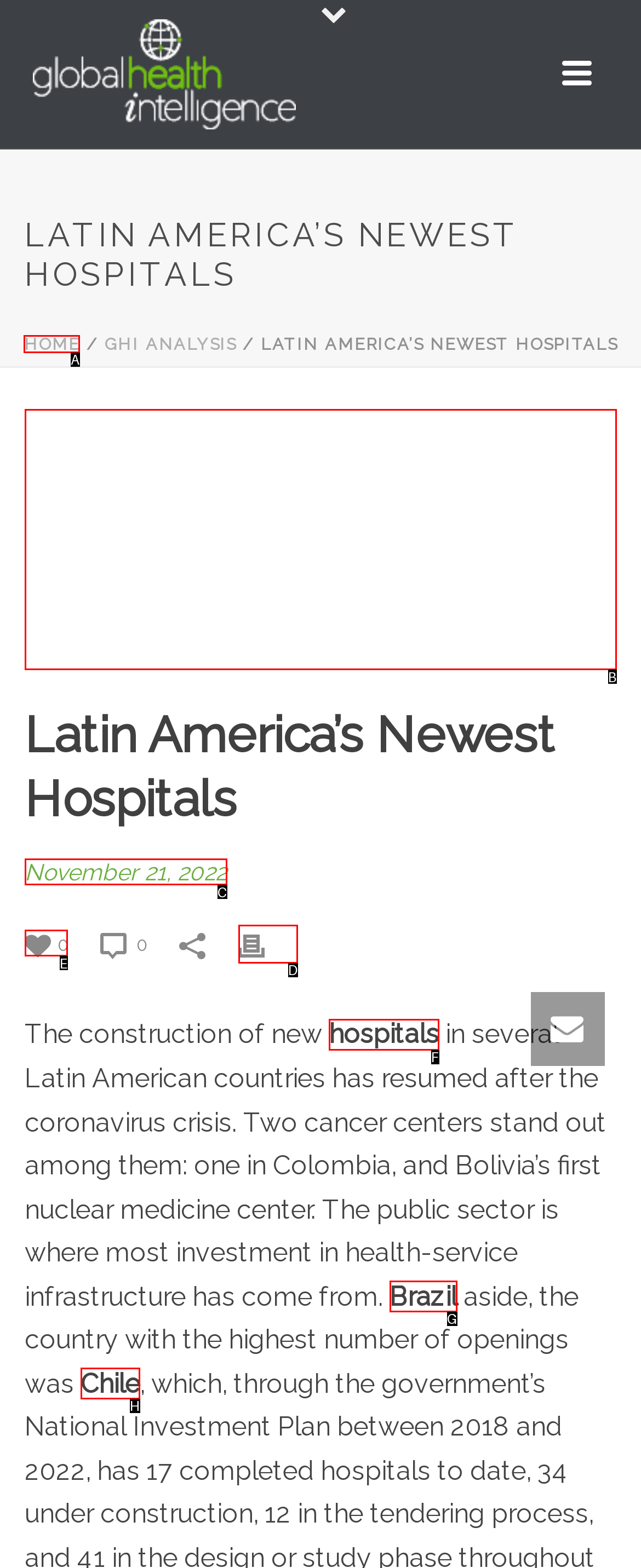Tell me which one HTML element I should click to complete the following task: Click on HOME Answer with the option's letter from the given choices directly.

A